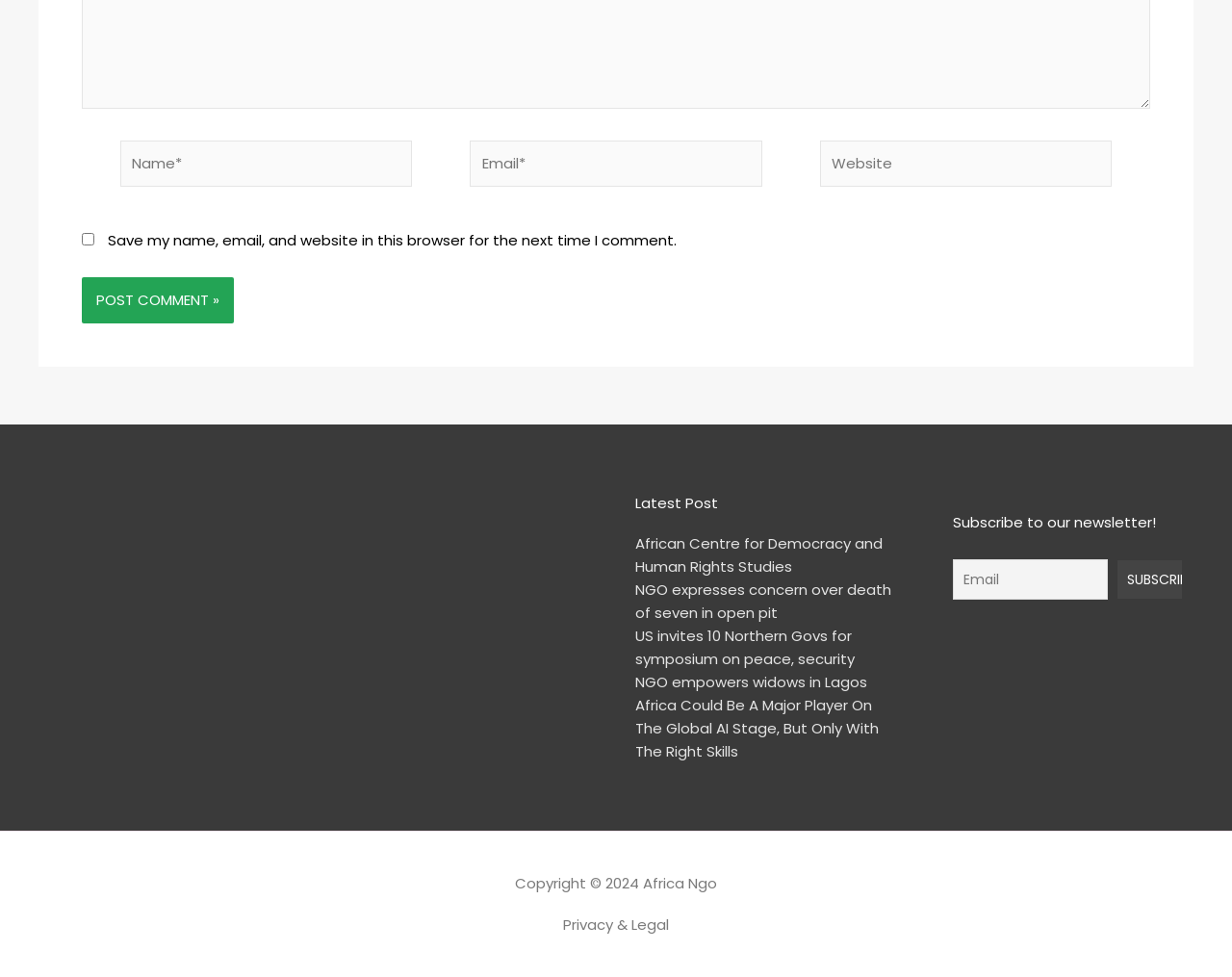What is the purpose of the textbox at the bottom?
Please provide an in-depth and detailed response to the question.

I analyzed the elements at the bottom of the page and found a textbox with a label 'Subscribe to our newsletter!' and a button 'Subscribe'. Therefore, the purpose of the textbox is to input an email address to subscribe to the newsletter.